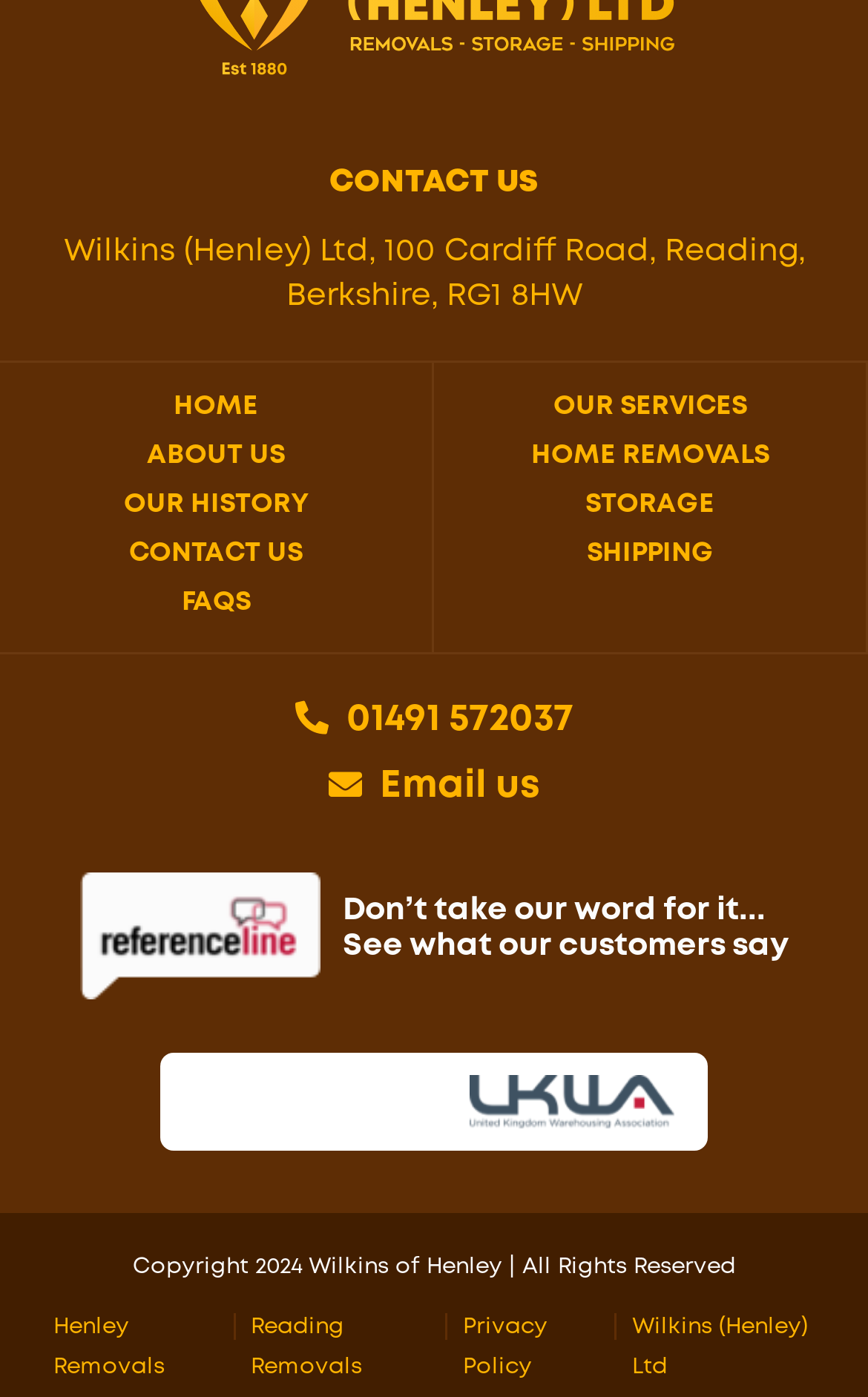Show the bounding box coordinates of the element that should be clicked to complete the task: "Click on the 'Referenceline Logo'".

[0.092, 0.625, 0.369, 0.715]